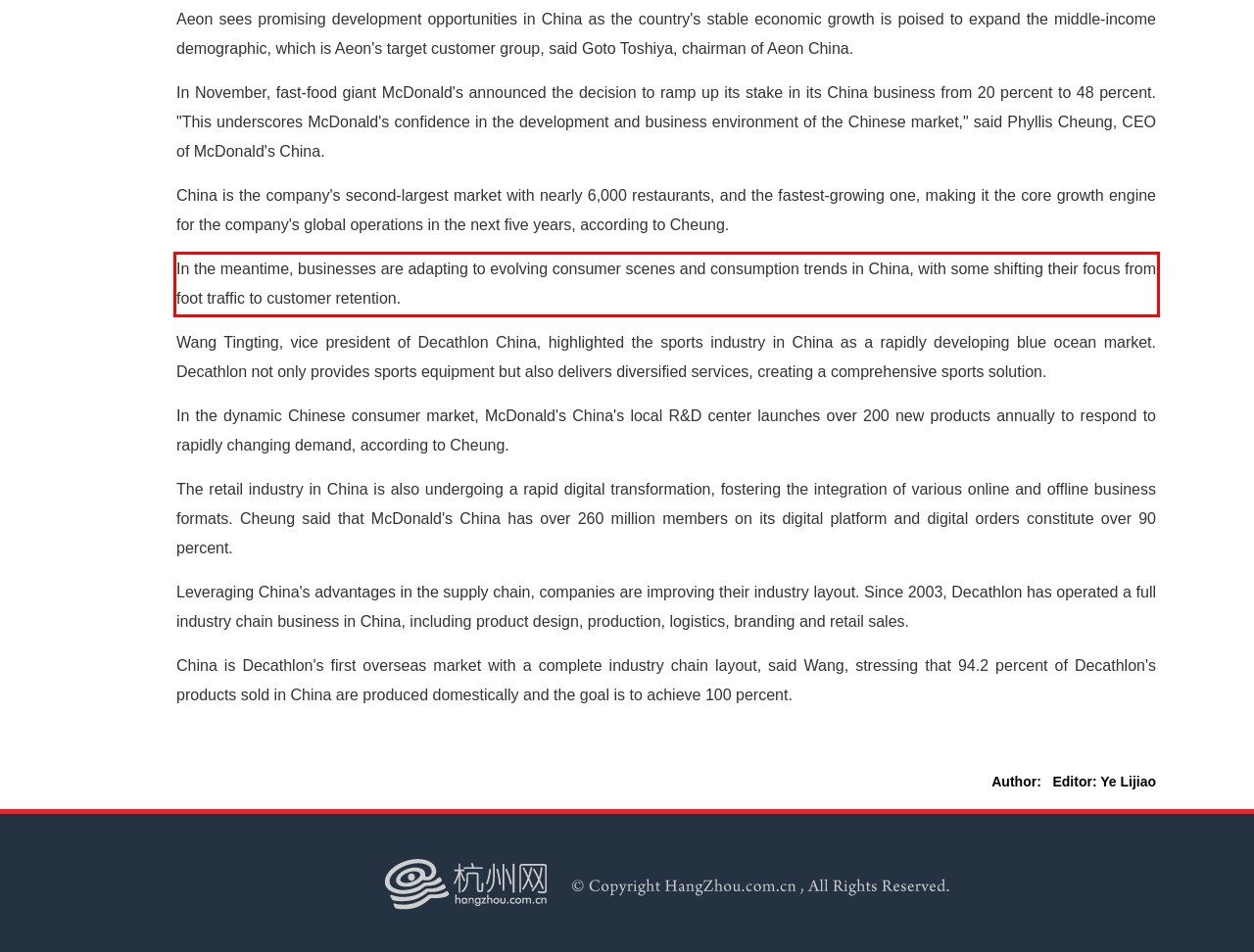You are provided with a screenshot of a webpage featuring a red rectangle bounding box. Extract the text content within this red bounding box using OCR.

In the meantime, businesses are adapting to evolving consumer scenes and consumption trends in China, with some shifting their focus from foot traffic to customer retention.